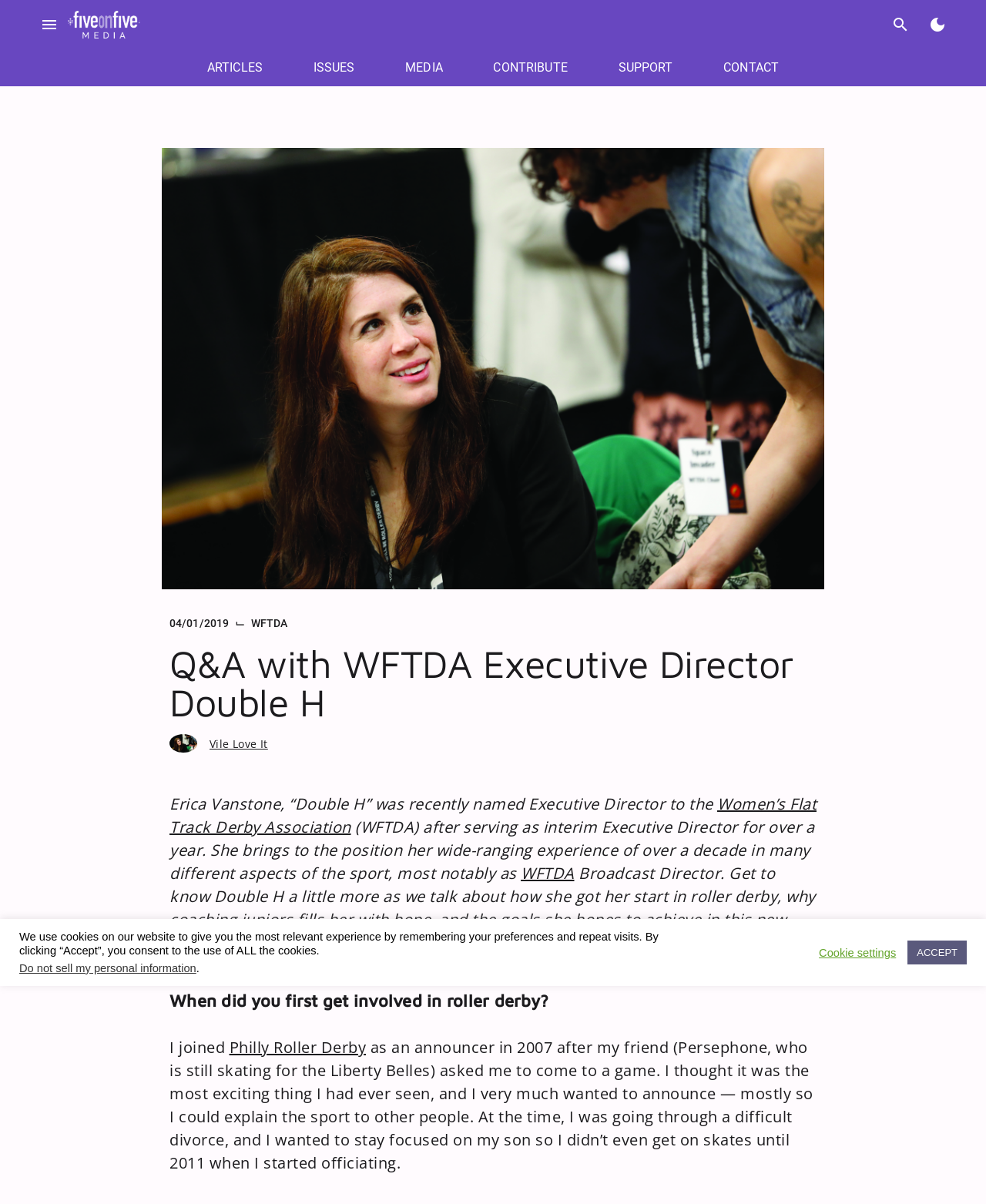Look at the image and write a detailed answer to the question: 
What is the name of the roller derby team mentioned in the article?

I found the answer by reading the text content of the webpage, specifically the sentence 'I joined Philly Roller Derby as an announcer in 2007...' which mentions the team's name.